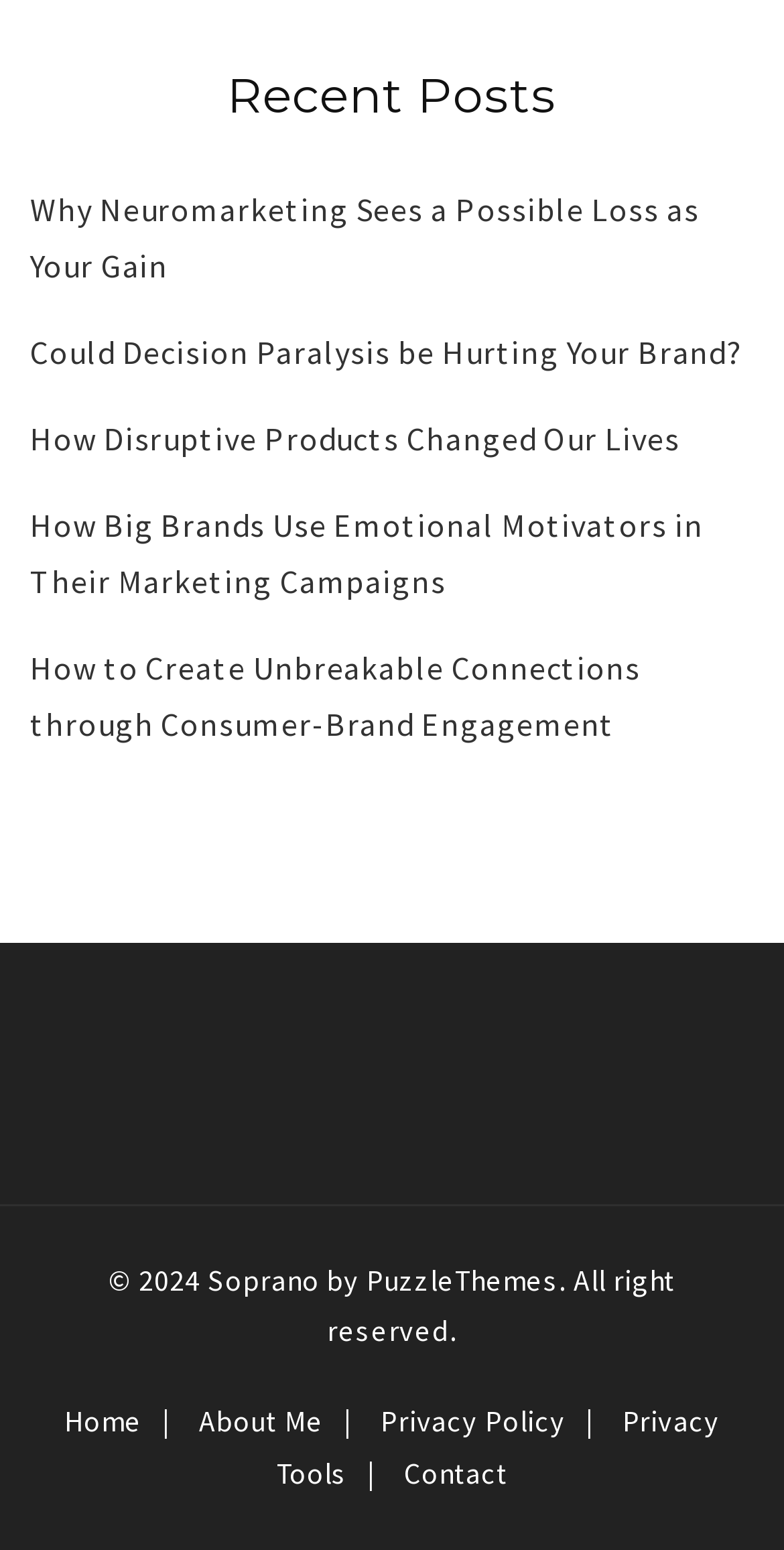How many links are in the footer?
Based on the screenshot, give a detailed explanation to answer the question.

The footer section has links to 'Home', 'About Me', 'Privacy Policy', 'Privacy Tools', and 'Contact', which makes a total of 5 links.